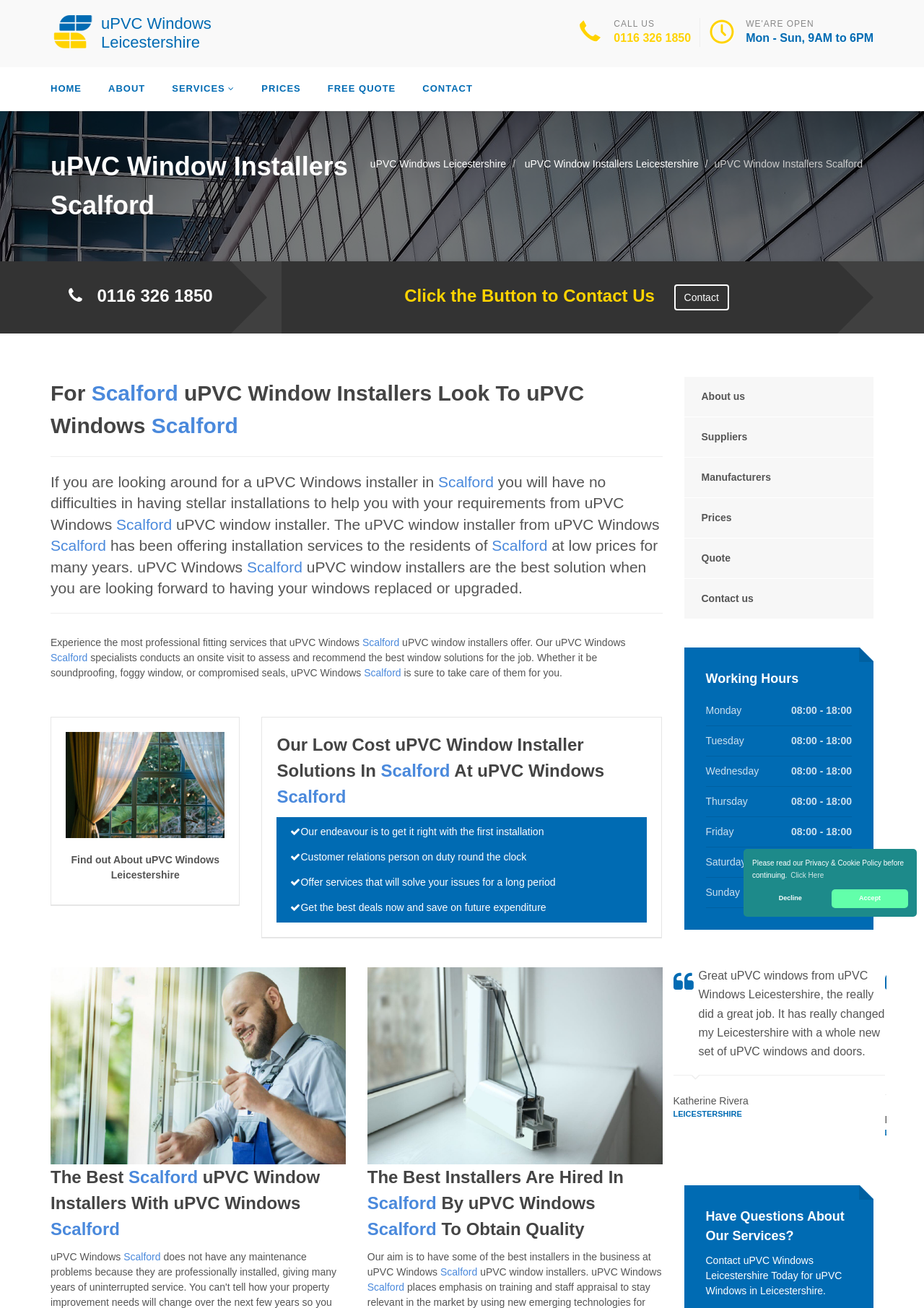Please identify the bounding box coordinates of the area I need to click to accomplish the following instruction: "Call the phone number".

[0.664, 0.024, 0.748, 0.034]